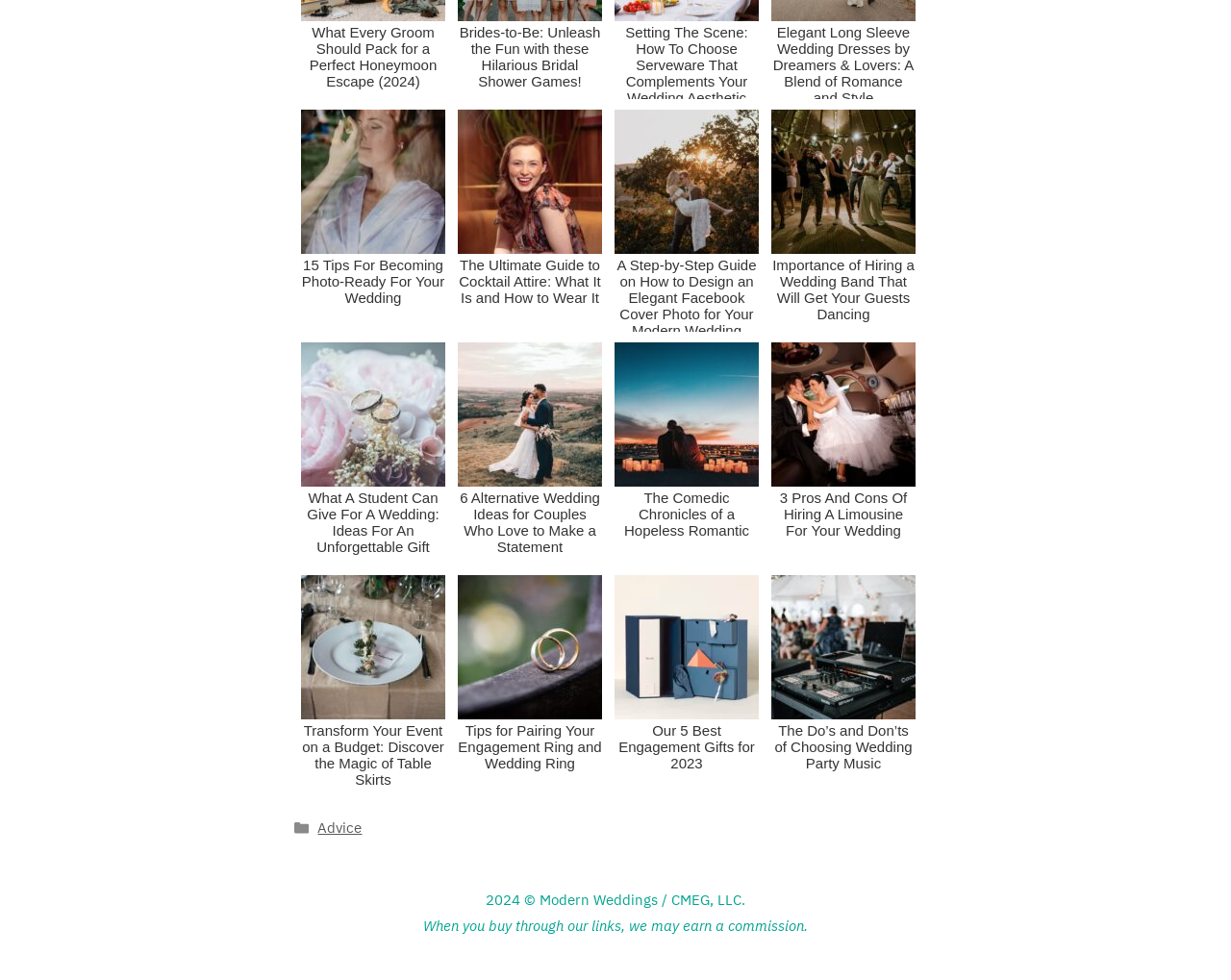Please pinpoint the bounding box coordinates for the region I should click to adhere to this instruction: "view the article about cocktail attire".

[0.366, 0.106, 0.495, 0.338]